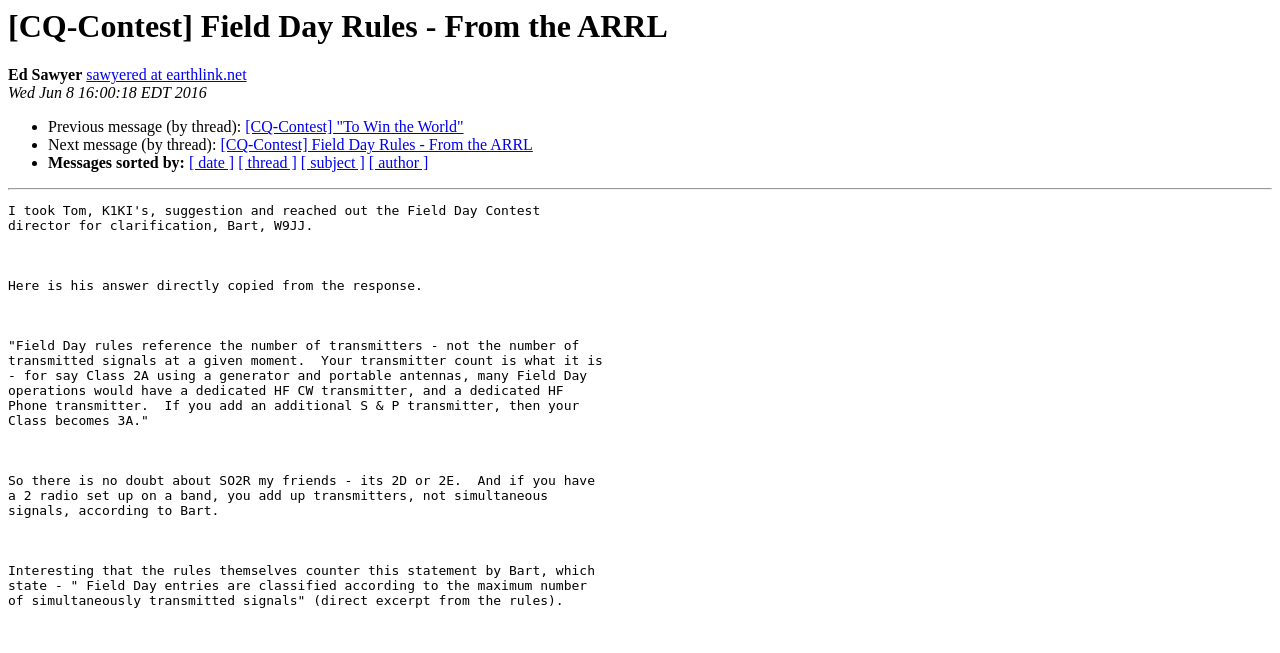Given the element description: "[CQ-Contest] "To Win the World"", predict the bounding box coordinates of this UI element. The coordinates must be four float numbers between 0 and 1, given as [left, top, right, bottom].

[0.192, 0.181, 0.362, 0.207]